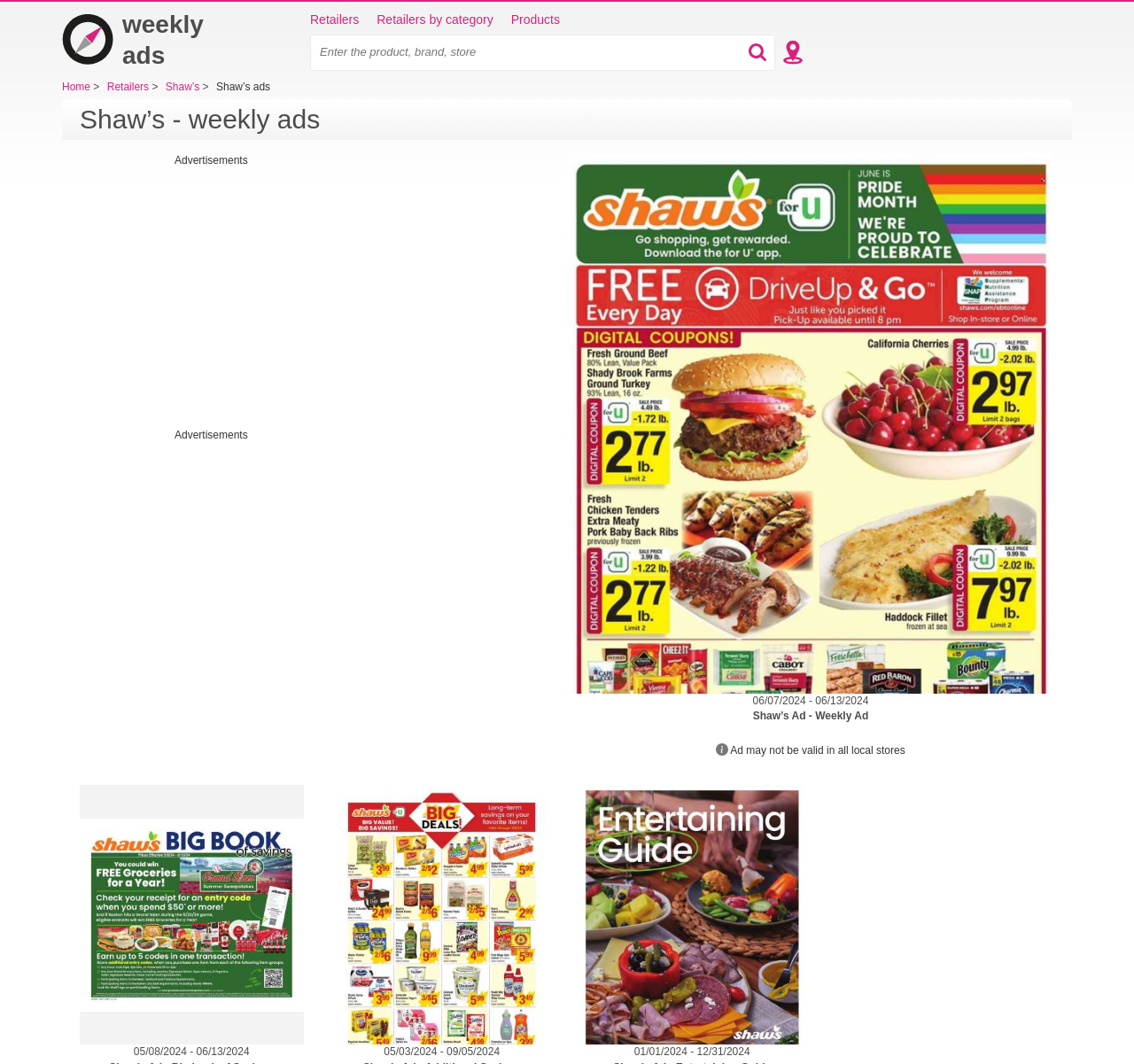Pinpoint the bounding box coordinates of the clickable element to carry out the following instruction: "go to home page."

[0.055, 0.008, 0.211, 0.067]